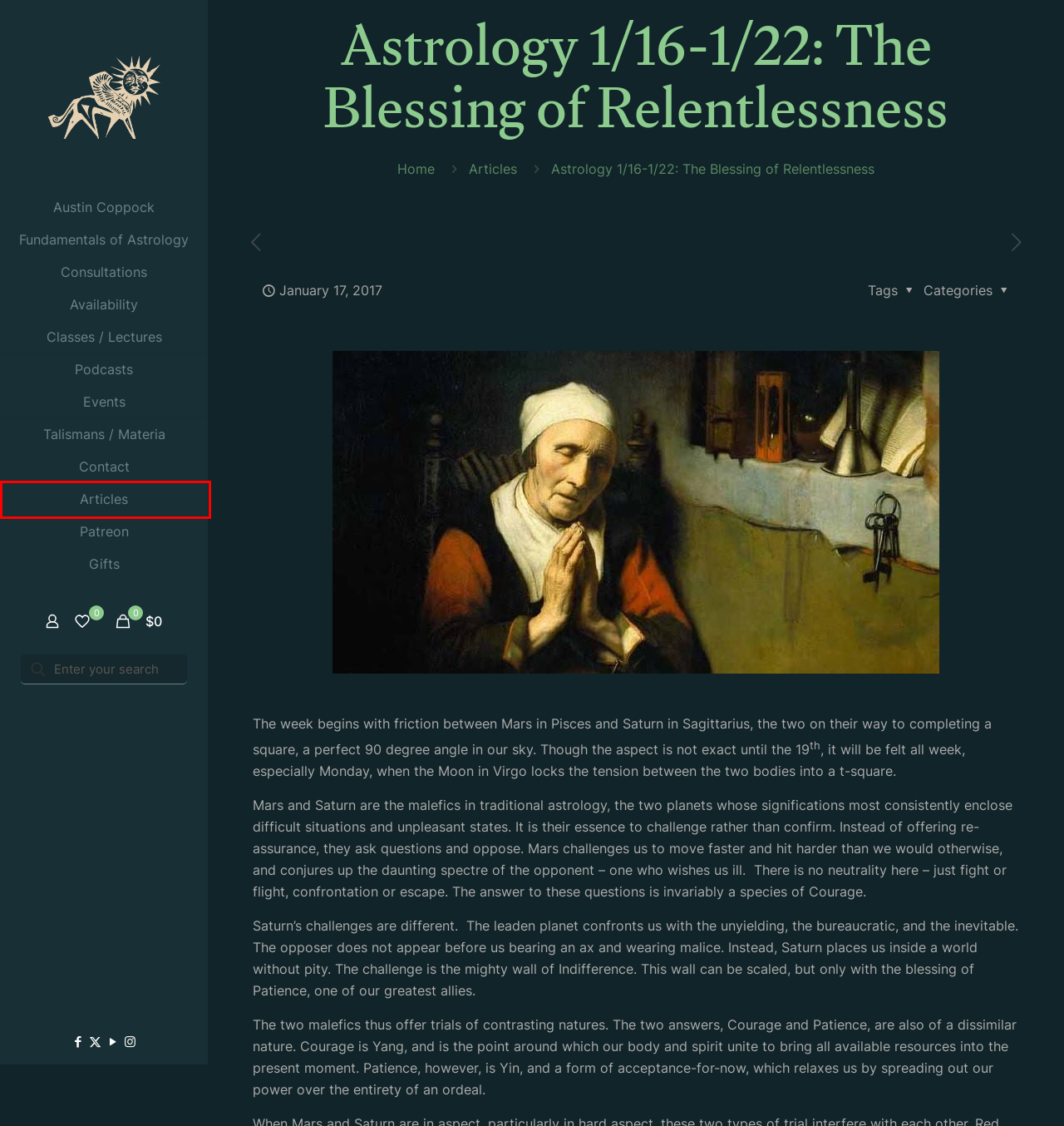A screenshot of a webpage is given, featuring a red bounding box around a UI element. Please choose the webpage description that best aligns with the new webpage after clicking the element in the bounding box. These are the descriptions:
A. Articles - Austin Coppock
B. Wednesday, January 18th - Austin Coppock
C. Articles Archive - Austin Coppock
D. Gift Certificates - Austin Coppock
E. Wishlist - Austin Coppock
F. Tuesday, January 17th - Austin Coppock
G. Home - Austin Coppock
H. 36 Faces: The History, Astrology and Magic of the Decans - Austin Coppock

C